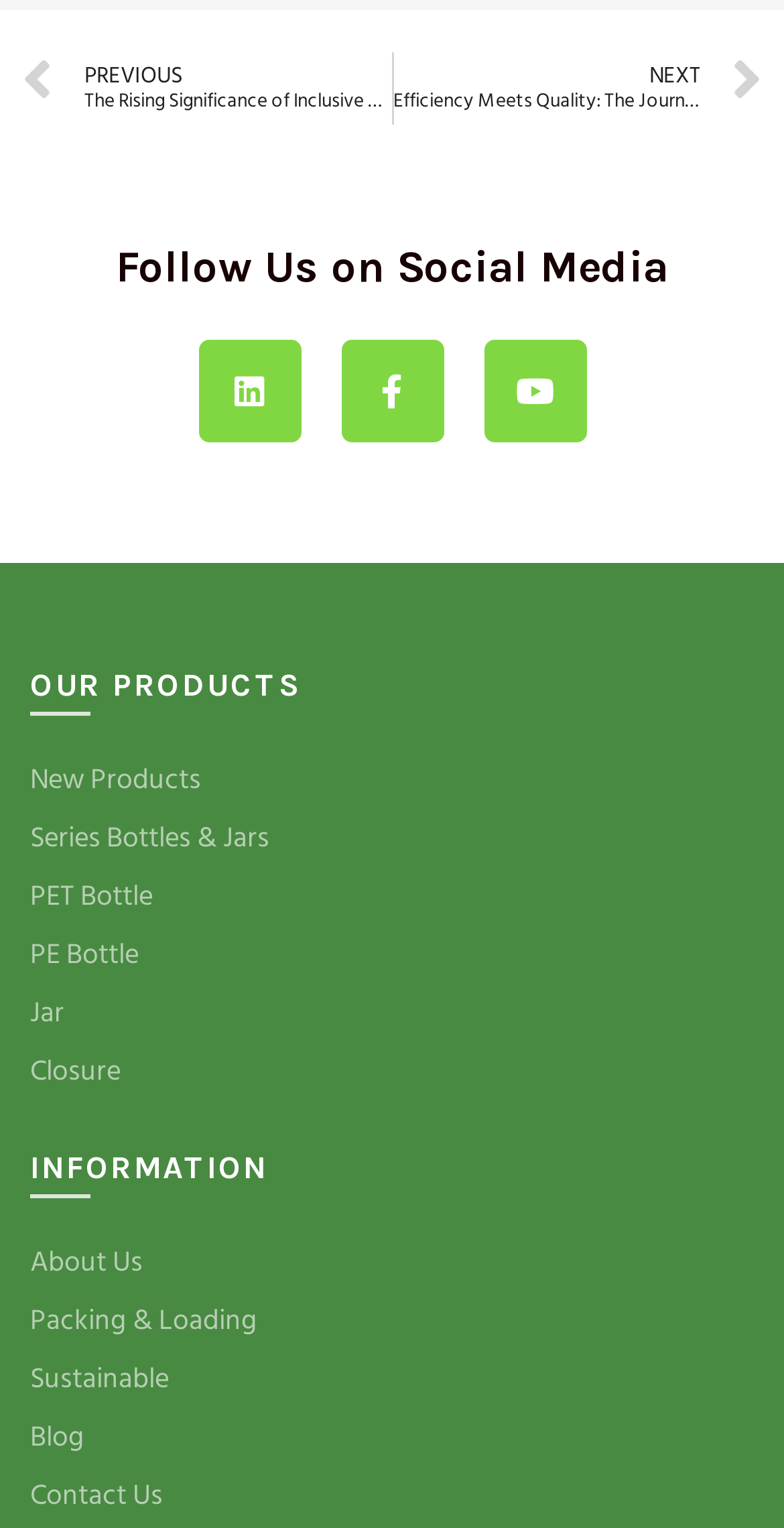Kindly provide the bounding box coordinates of the section you need to click on to fulfill the given instruction: "Contact Us".

[0.038, 0.966, 0.208, 0.993]